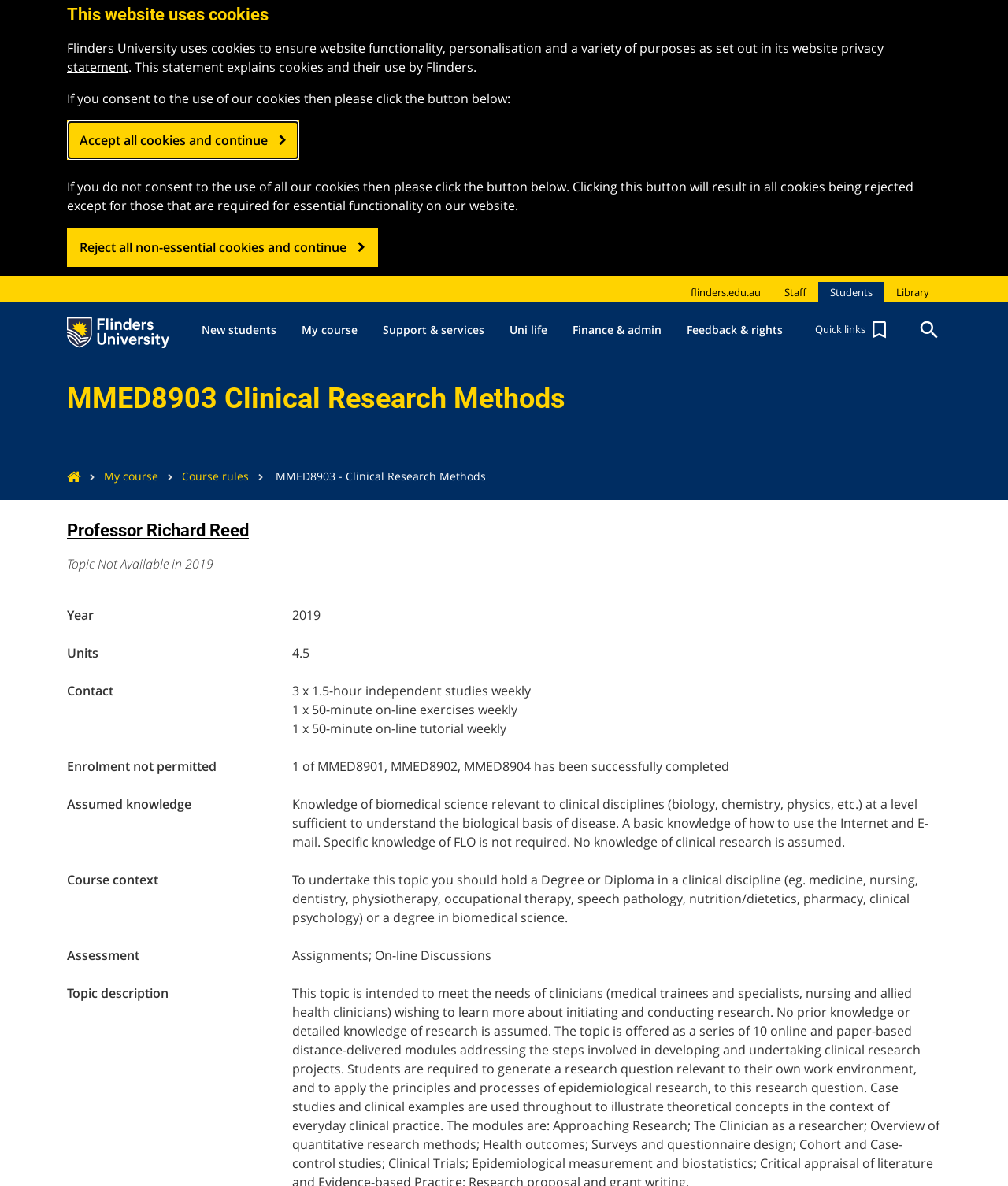Please provide the main heading of the webpage content.

MMED8903 Clinical Research Methods